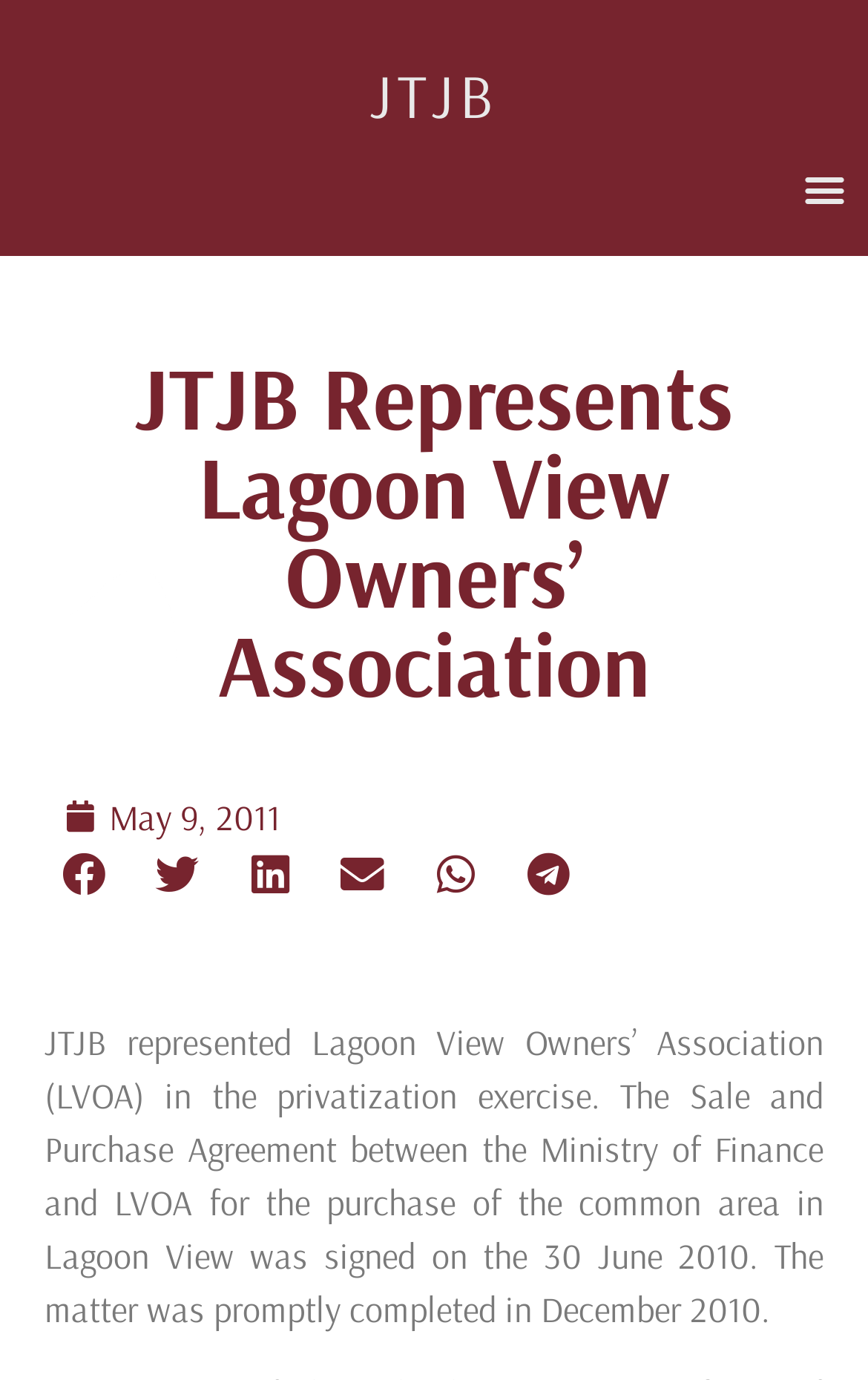Answer the question with a single word or phrase: 
What is the date mentioned in the link?

May 9, 2011